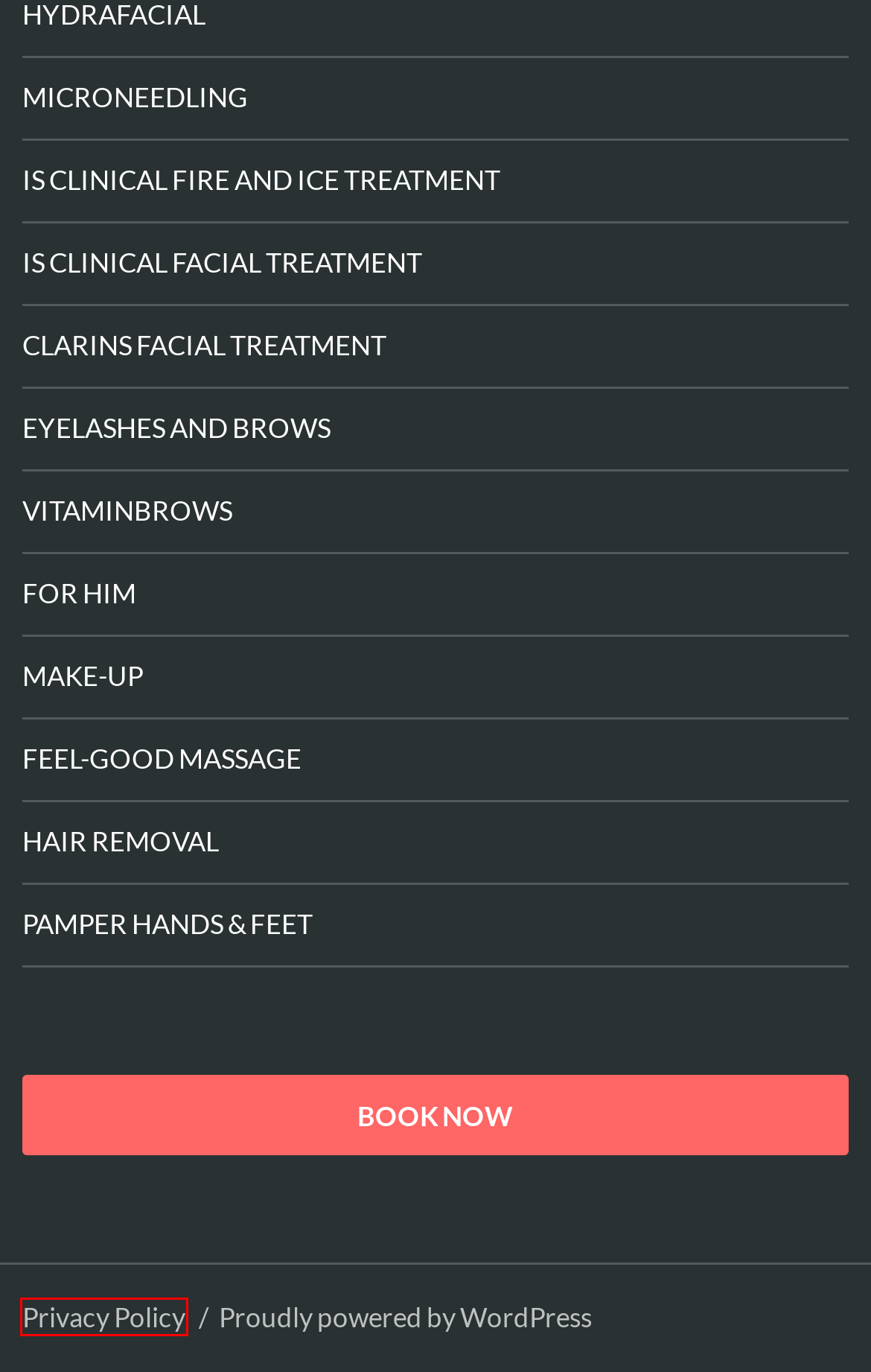Given a screenshot of a webpage with a red bounding box highlighting a UI element, choose the description that best corresponds to the new webpage after clicking the element within the red bounding box. Here are your options:
A. Cosmetics for mens | Beauté Cosmetics Clarins in Oberrieden, Zurich
B. Make-up | Beauté Cosmetics Clarins in Oberrieden, Zurich
C. Eyelashes and brows - Beauté Cosmetics
D. IS Clinical Fire and Ice Treatment - Beauté Cosmetics
E. Pamper hands & feet - Beauté Cosmetics
F. Privacy Policy - Beauté Cosmetics
G. Vitaminbrows - Beauté Cosmetics
H. Blog Tool, Publishing Platform, and CMS – WordPress.org

F